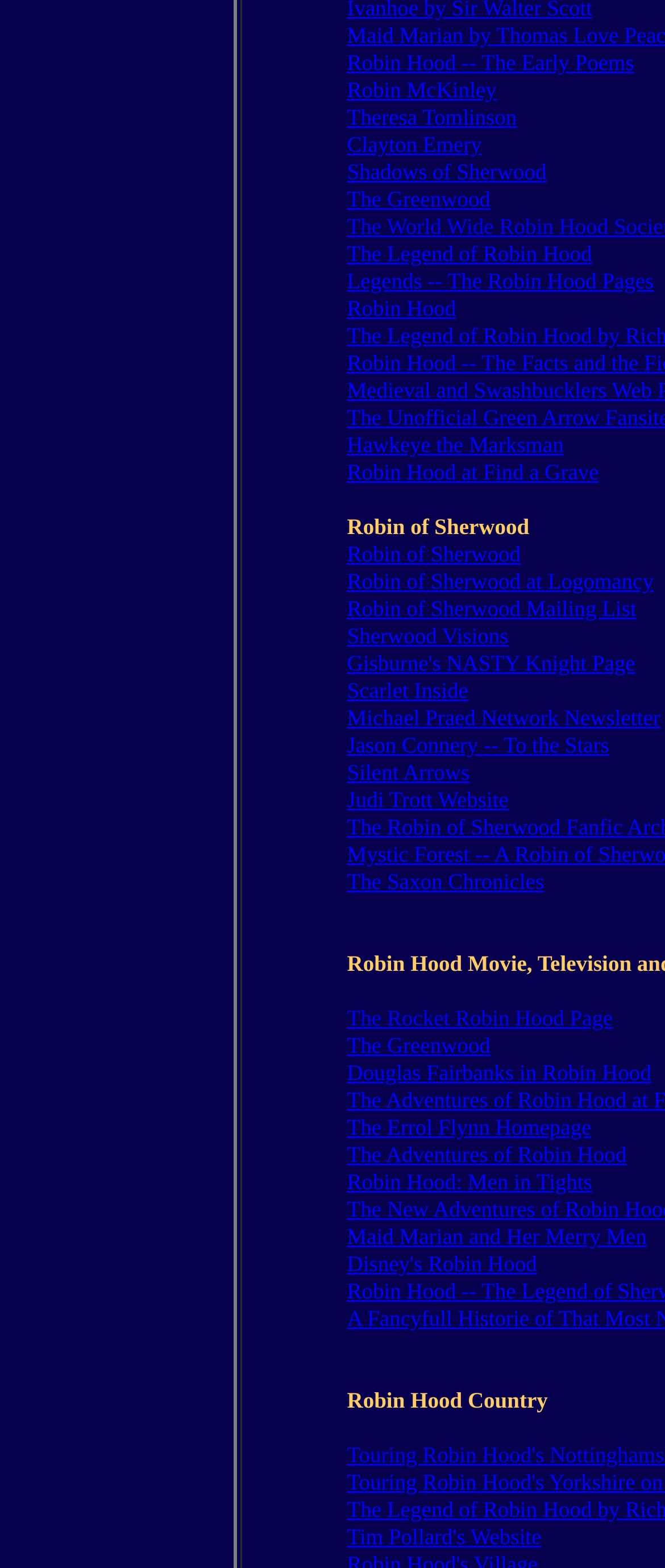Locate the bounding box coordinates of the element to click to perform the following action: 'Visit Robin Hood -- The Early Poems'. The coordinates should be given as four float values between 0 and 1, in the form of [left, top, right, bottom].

[0.522, 0.03, 0.954, 0.049]